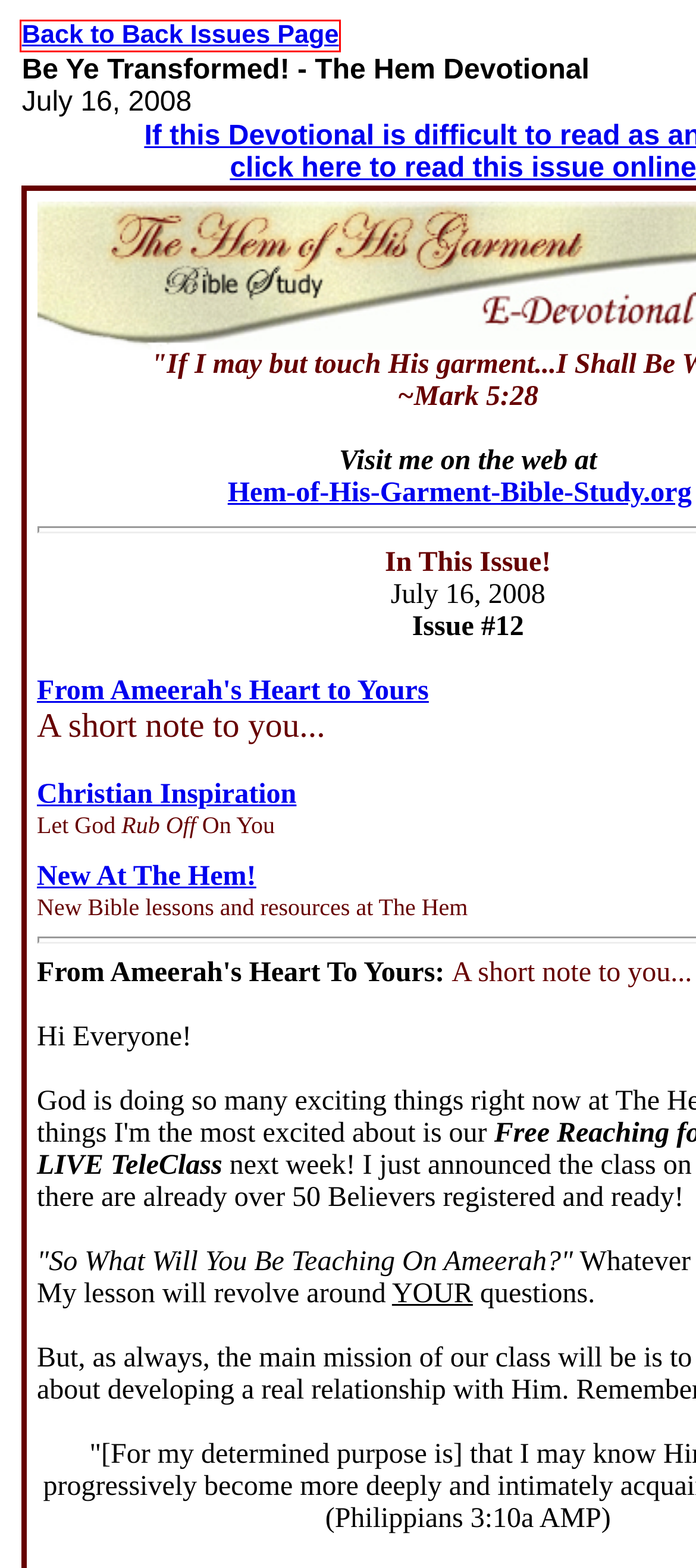You are given a webpage screenshot where a red bounding box highlights an element. Determine the most fitting webpage description for the new page that loads after clicking the element within the red bounding box. Here are the candidates:
A. Free LIVE Christian Seminar!
B. What is Love?
C. Faith Your Fears To Death! The Hem Devotional
D. Christian Worry and Fear
E. Write Letters To the Author
F. Free Bible Study Online Courses That Usher You To The Hem Of HIS Garment
G. Back Issues for The Hem Devotional
H. The Hem's Free Christian eZine & 4 Part Audio Series and More!

G